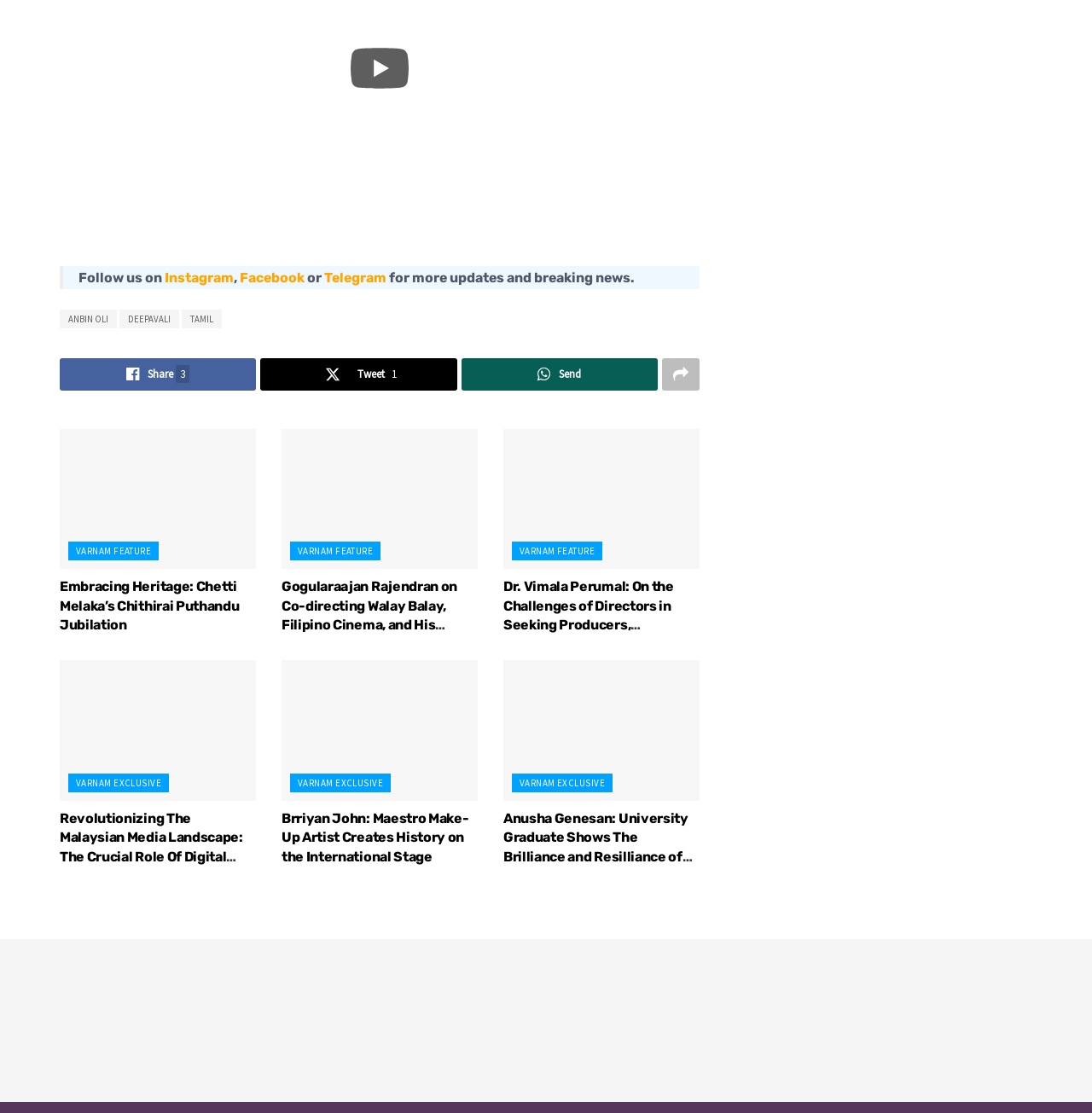Given the description "Varnam Feature", determine the bounding box of the corresponding UI element.

[0.062, 0.487, 0.145, 0.504]